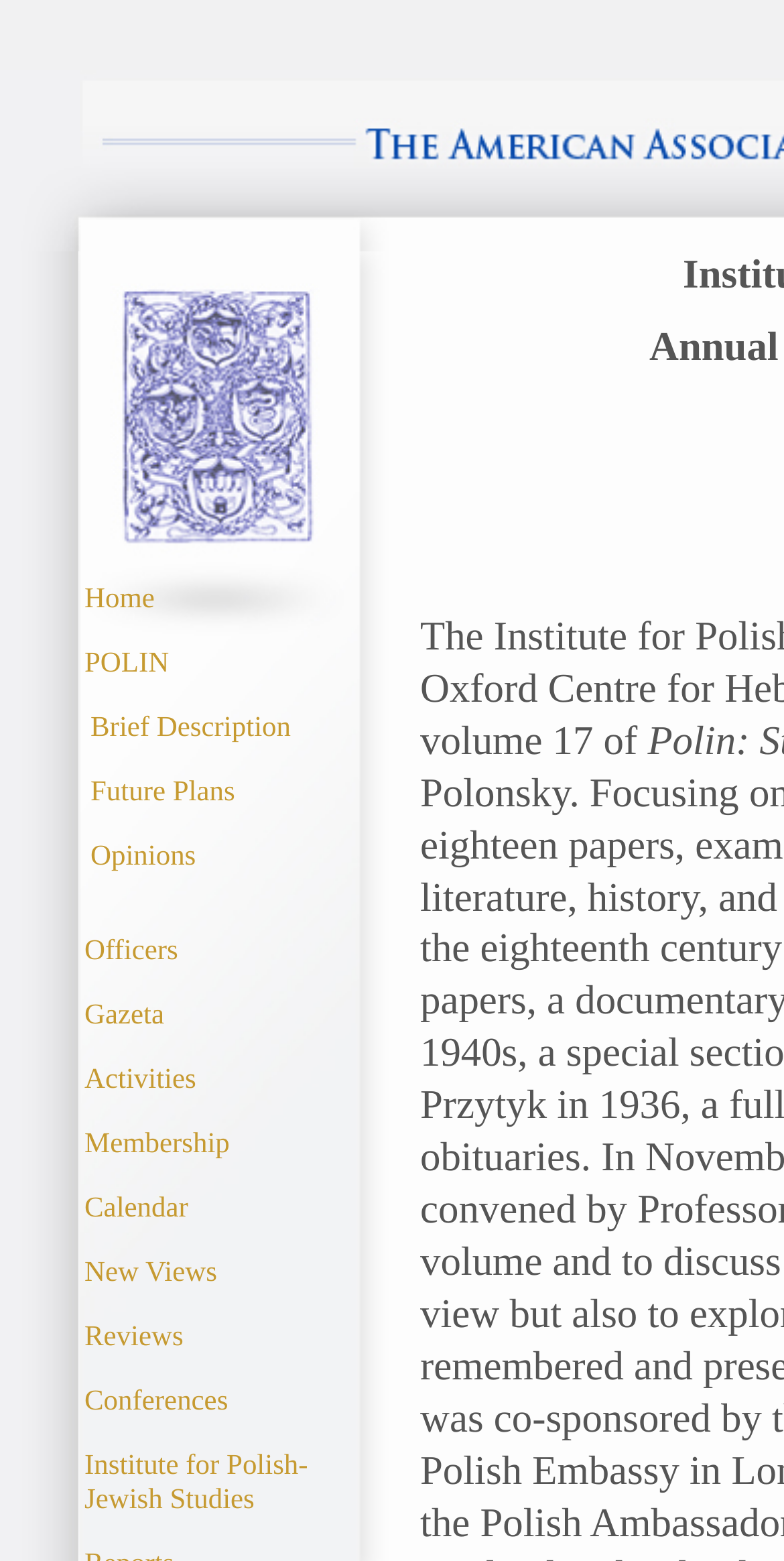Identify the bounding box coordinates of the clickable region to carry out the given instruction: "go to home page".

[0.108, 0.374, 0.197, 0.394]